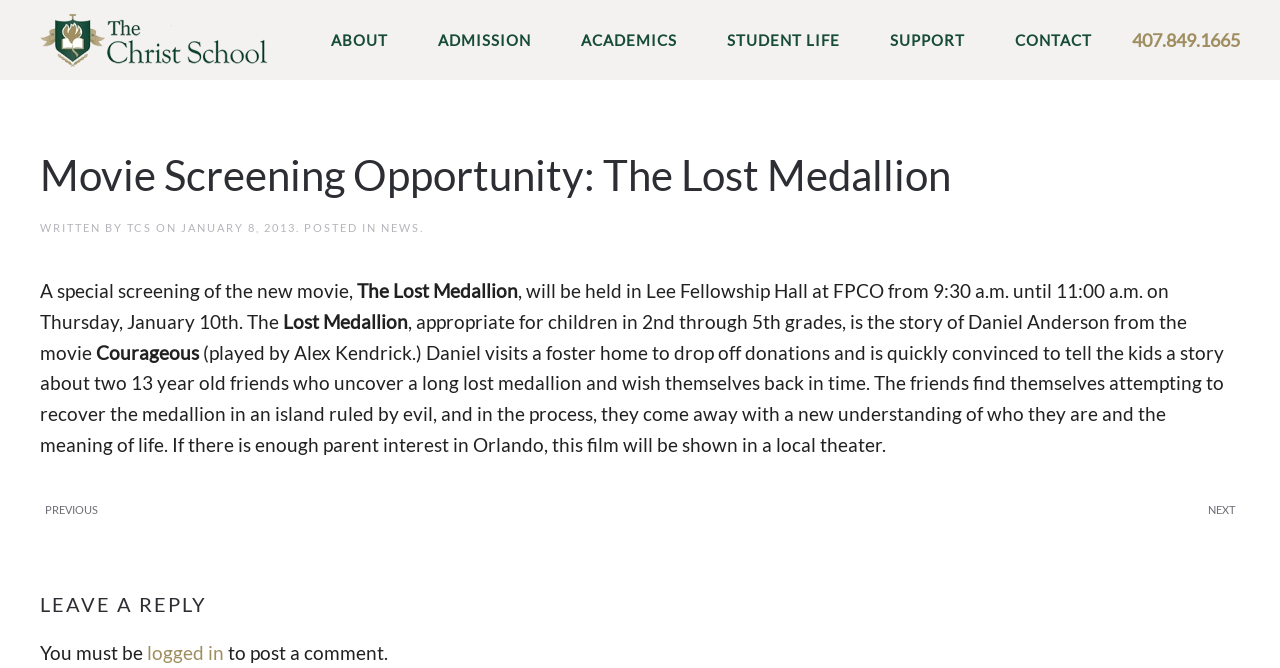Identify the bounding box for the UI element that is described as follows: "Student Life".

[0.56, 0.0, 0.664, 0.12]